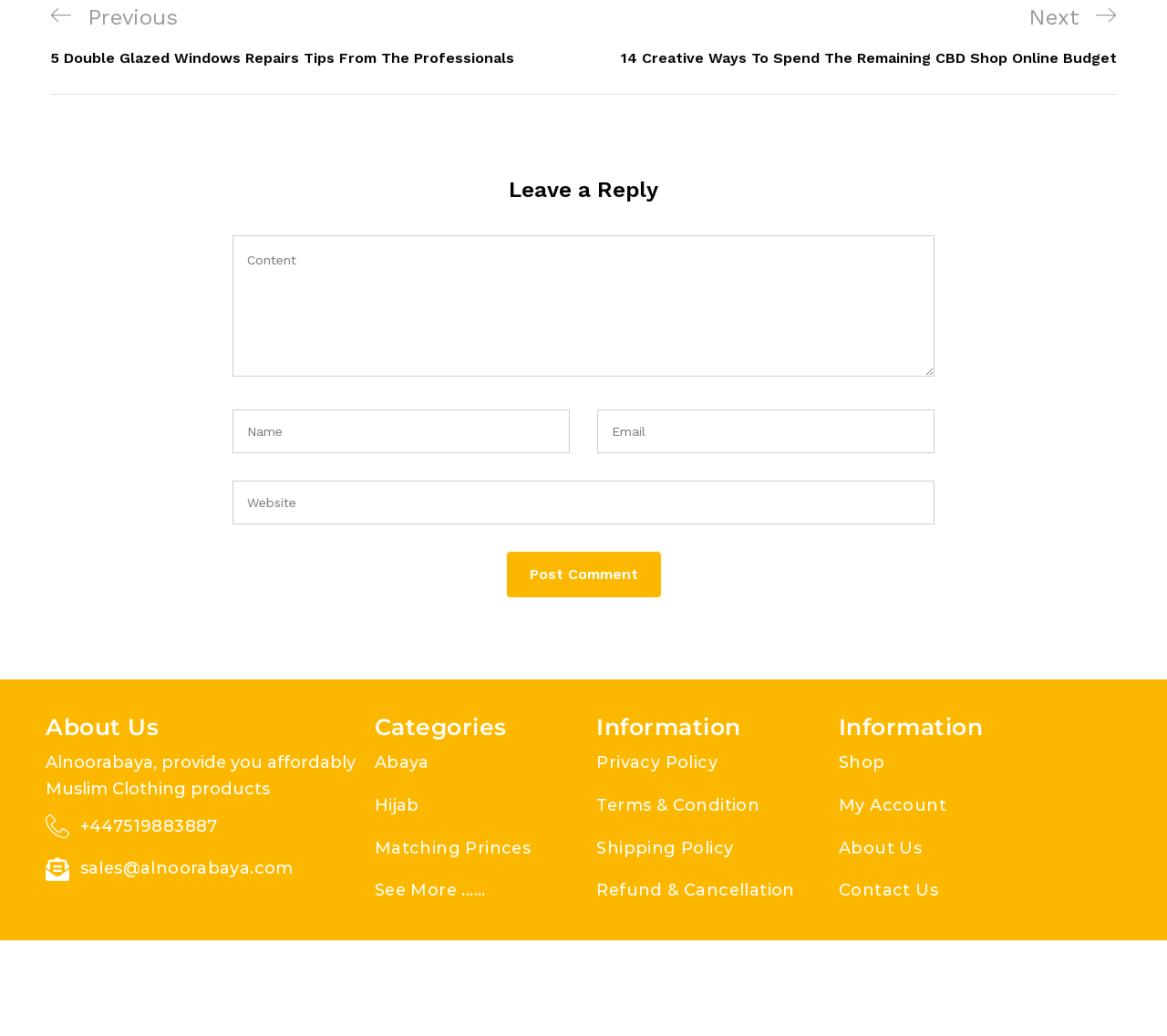Can you specify the bounding box coordinates of the area that needs to be clicked to fulfill the following instruction: "Click the 'Recover from iOS Device' mode"?

None